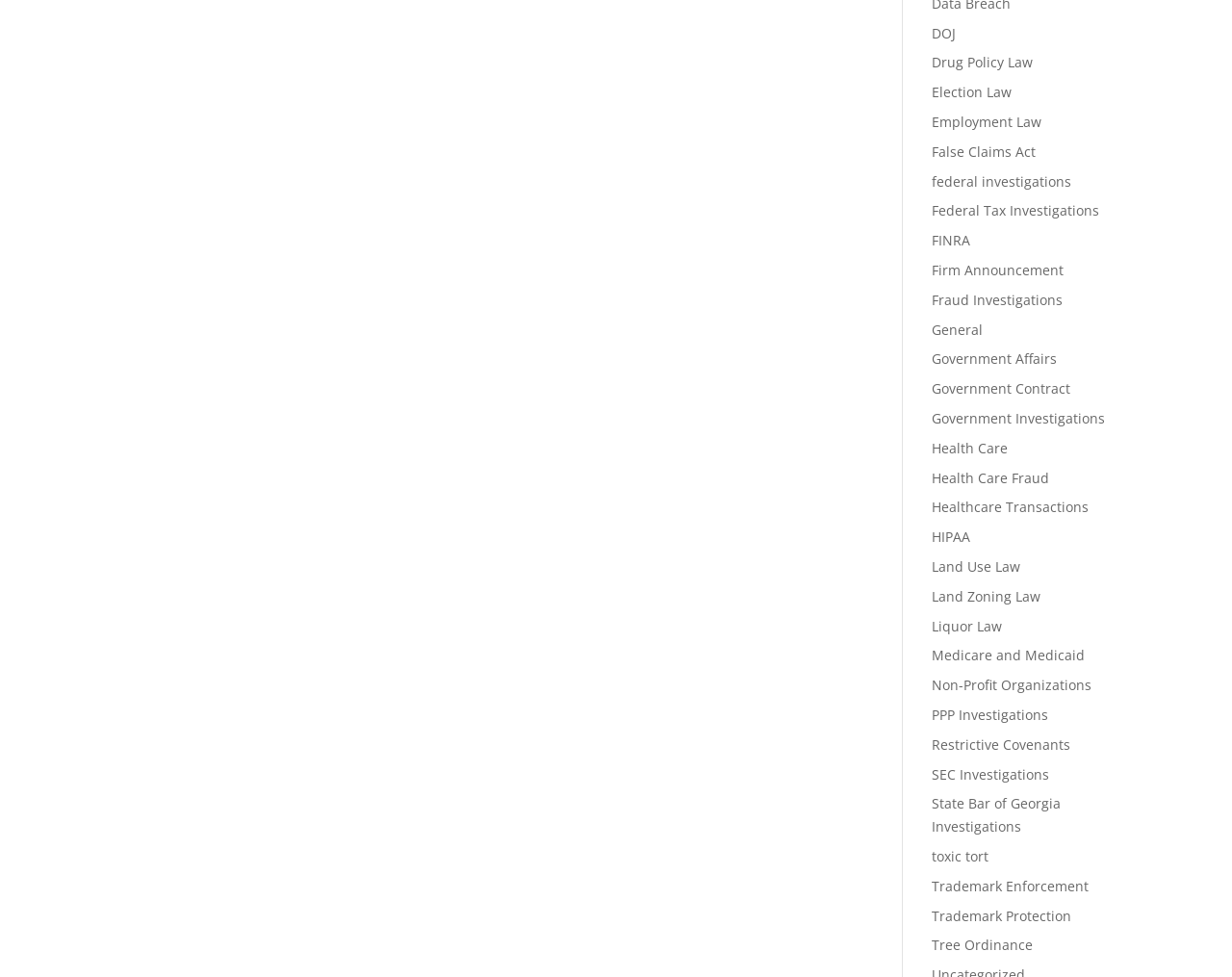Please answer the following question using a single word or phrase: 
What is the general category of the 'Tree Ordinance' link?

Land Use Law